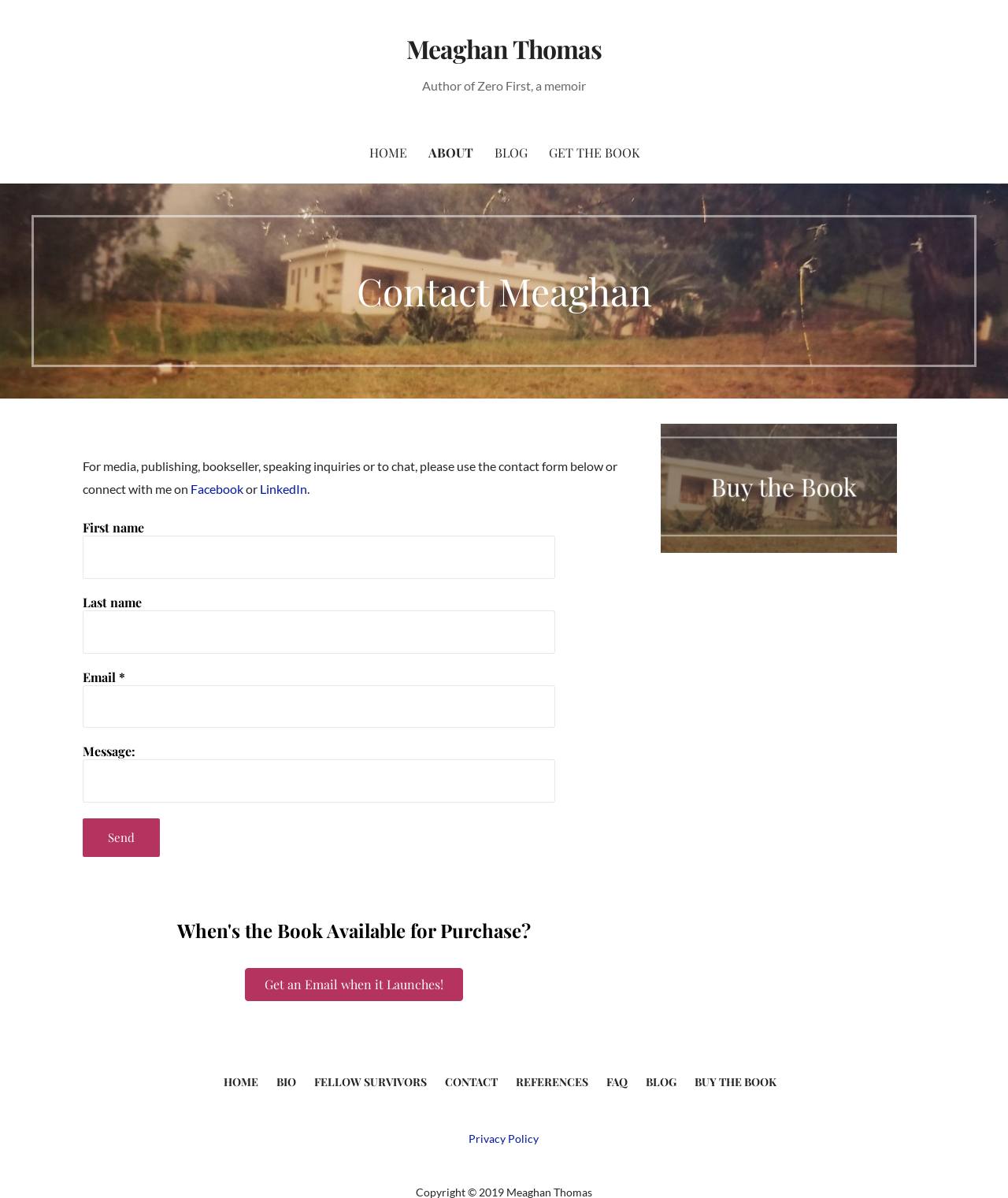Find the bounding box coordinates of the element I should click to carry out the following instruction: "Click on the Facebook link".

[0.189, 0.402, 0.242, 0.414]